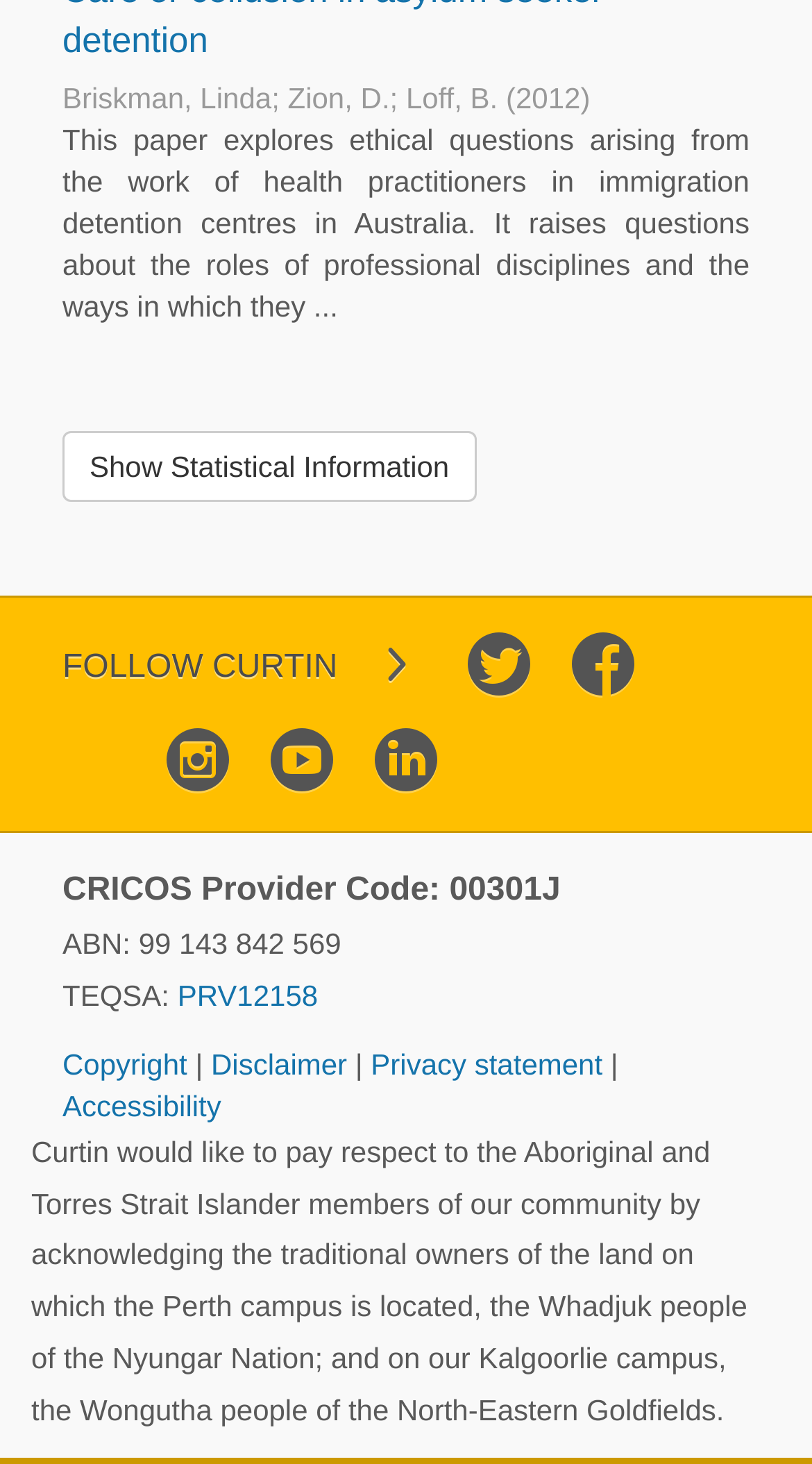Provide your answer in a single word or phrase: 
What is the name of the university?

Curtin